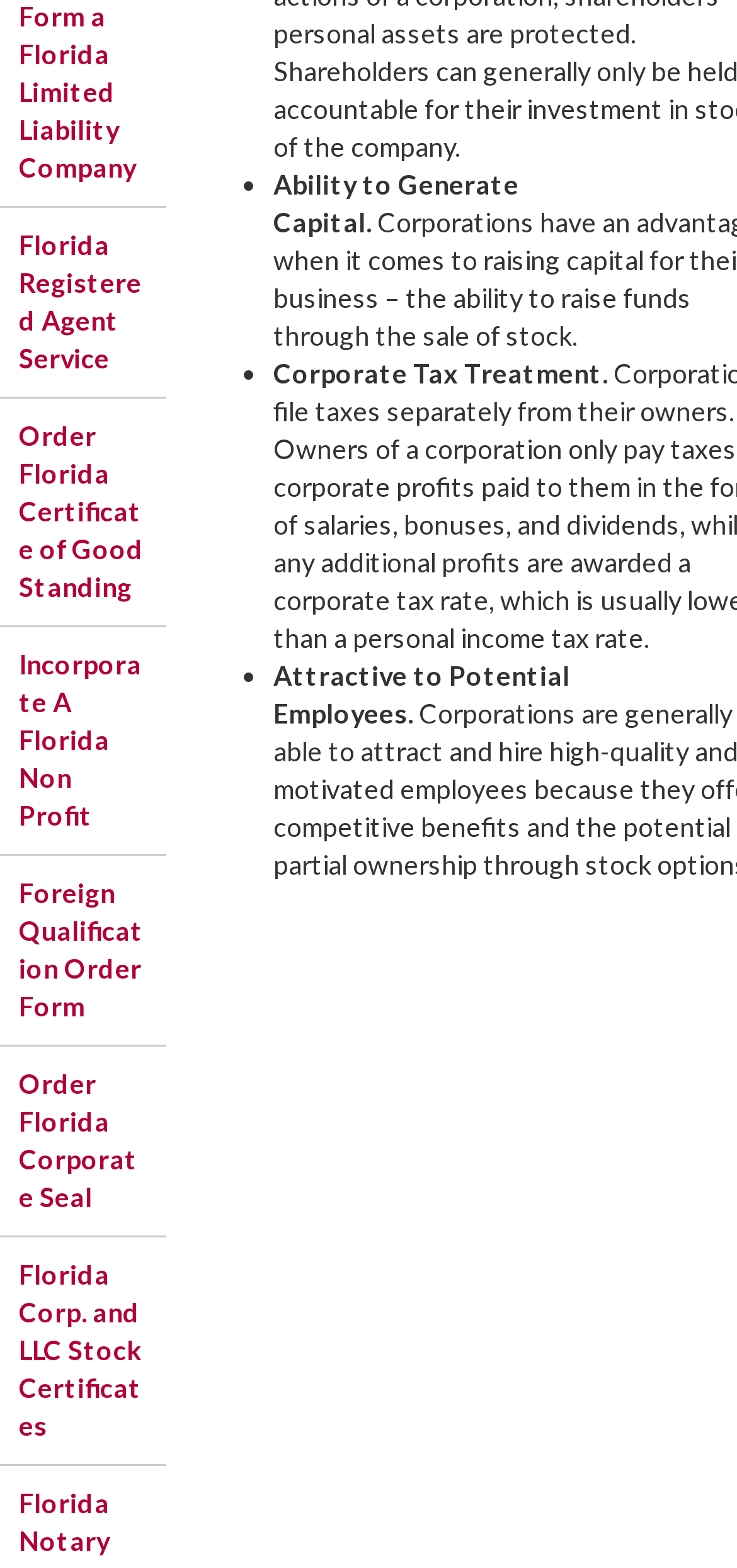What is the third benefit of incorporating a business in Florida?
Using the image as a reference, give a one-word or short phrase answer.

Attractive to Potential Employees